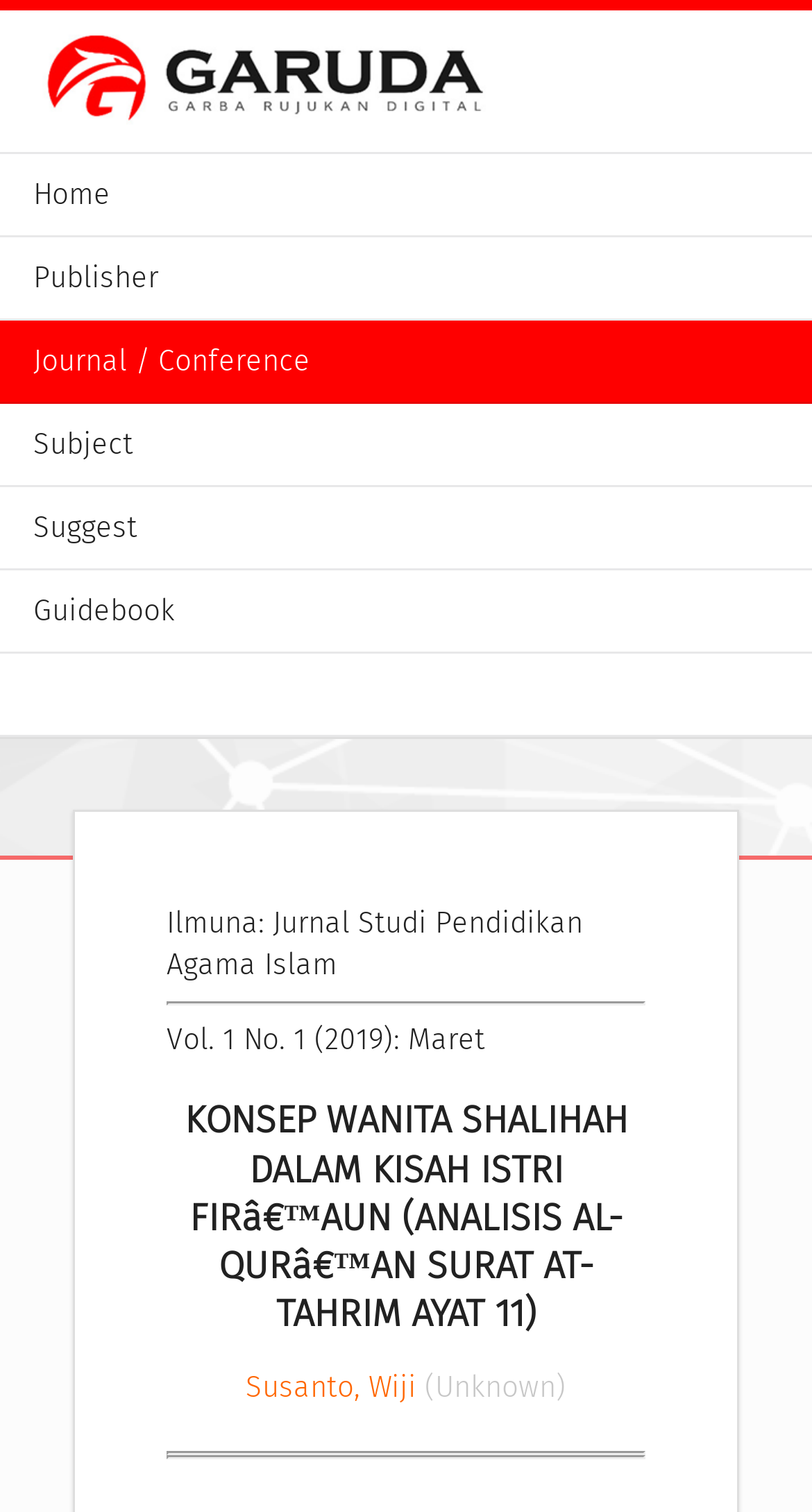Find the UI element described as: "Home" and predict its bounding box coordinates. Ensure the coordinates are four float numbers between 0 and 1, [left, top, right, bottom].

[0.0, 0.102, 1.0, 0.157]